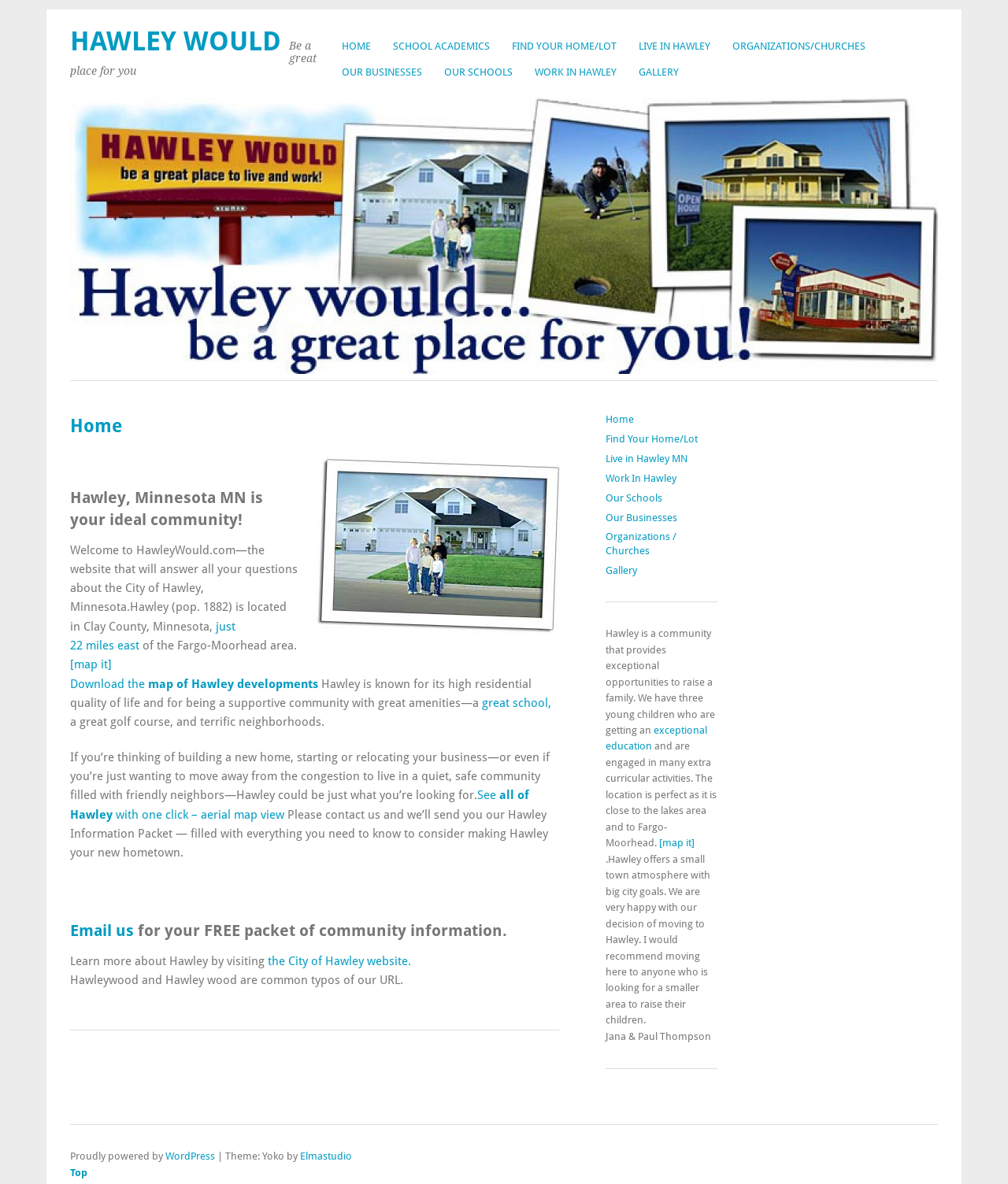Please find the bounding box for the UI element described by: "[map it]".

[0.07, 0.555, 0.111, 0.567]